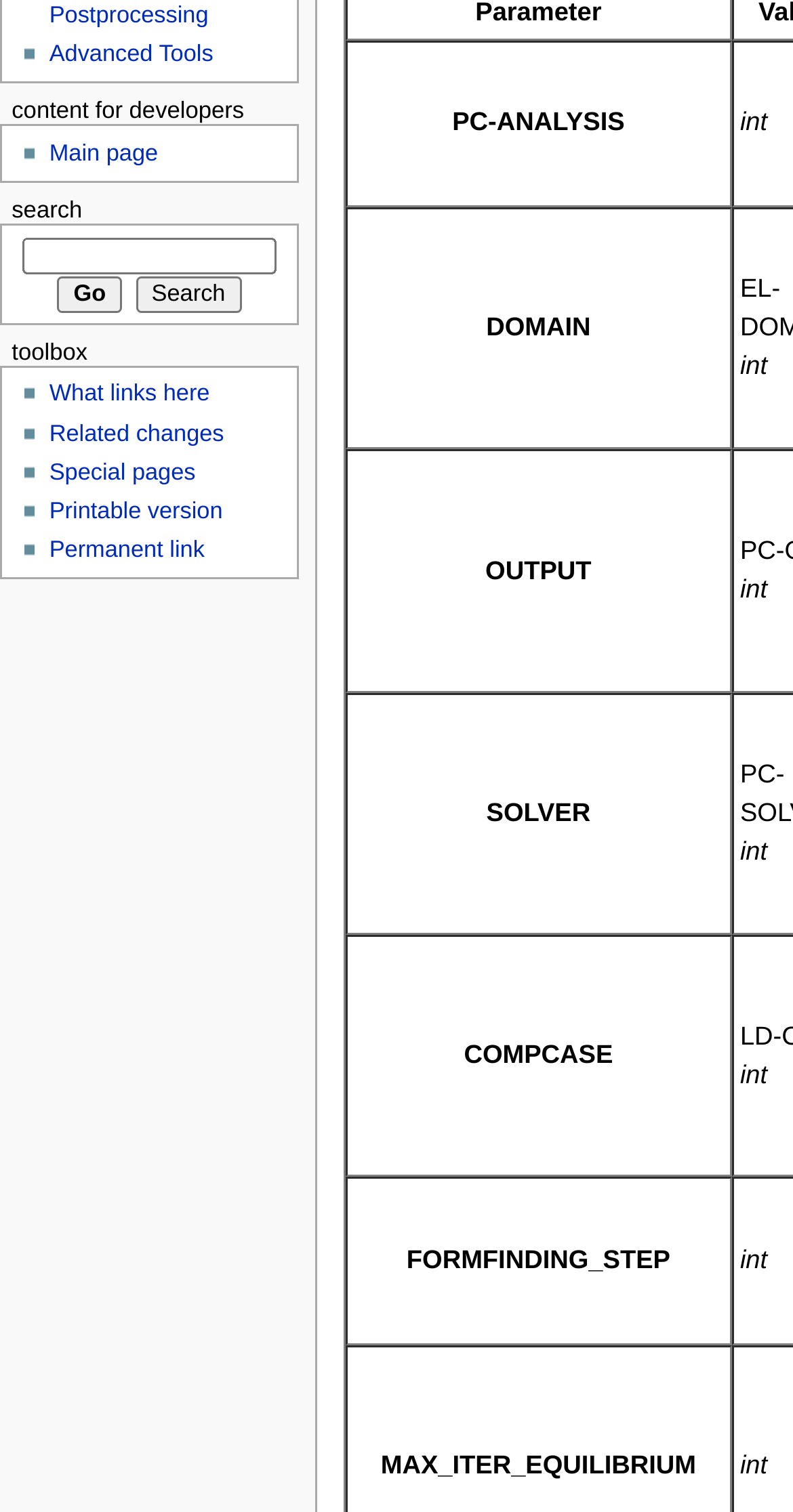Find the bounding box of the UI element described as follows: "Related changes".

[0.062, 0.279, 0.283, 0.295]